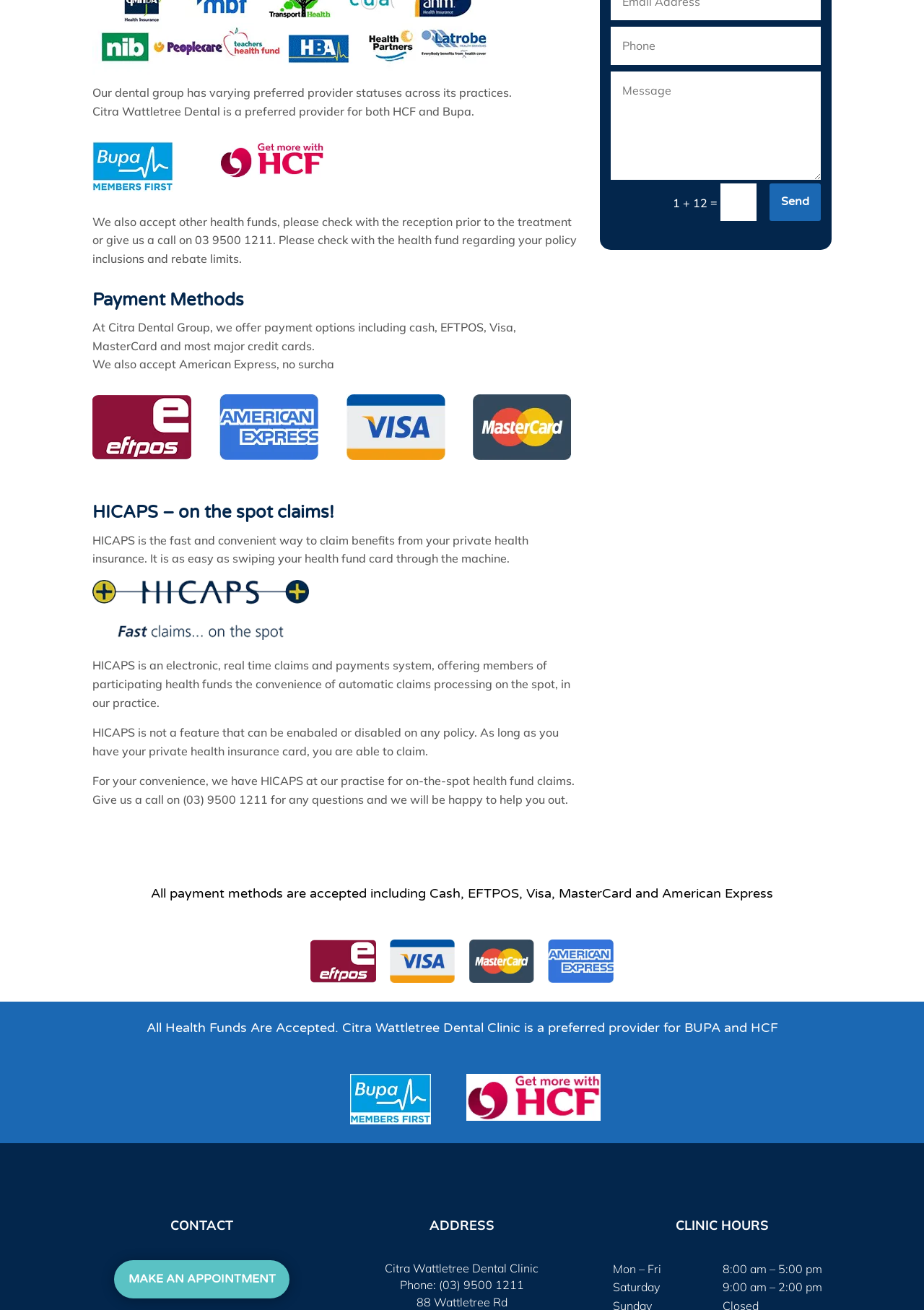Calculate the bounding box coordinates for the UI element based on the following description: "name="et_pb_contact_message_0" placeholder="Message"". Ensure the coordinates are four float numbers between 0 and 1, i.e., [left, top, right, bottom].

[0.661, 0.055, 0.888, 0.137]